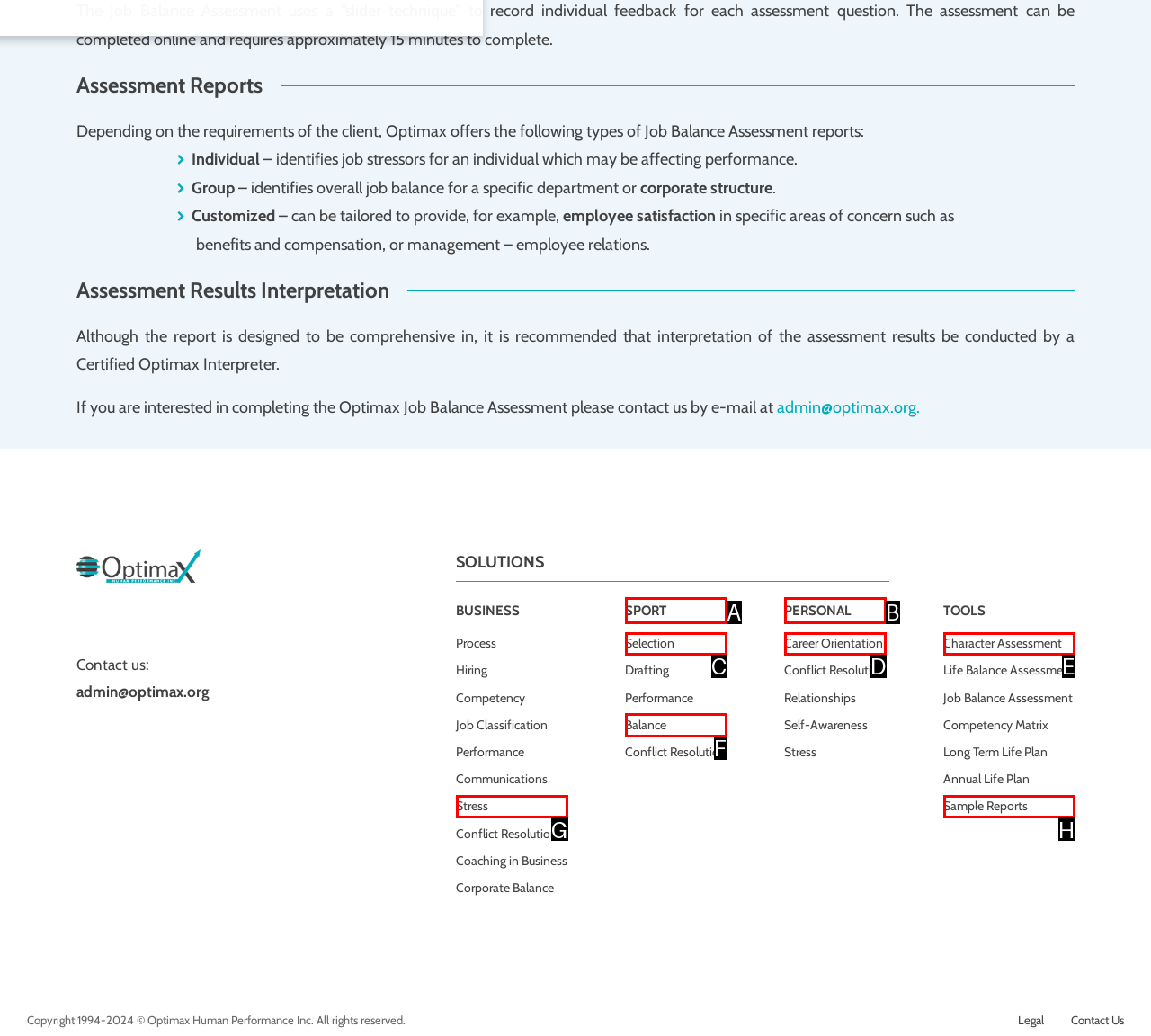Refer to the description: Balance and choose the option that best fits. Provide the letter of that option directly from the options.

F